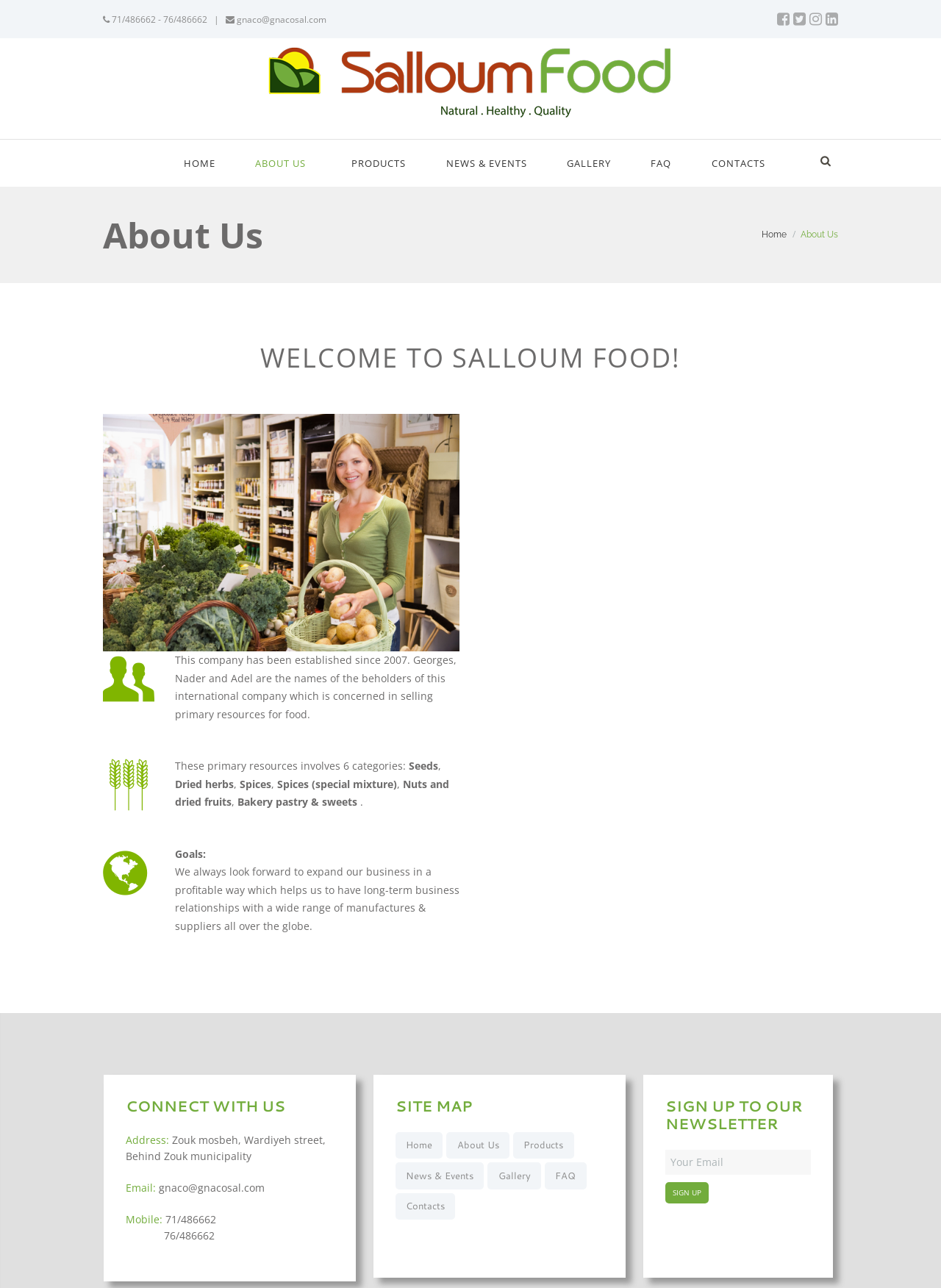Please reply with a single word or brief phrase to the question: 
What is the purpose of the search bar?

To search the website